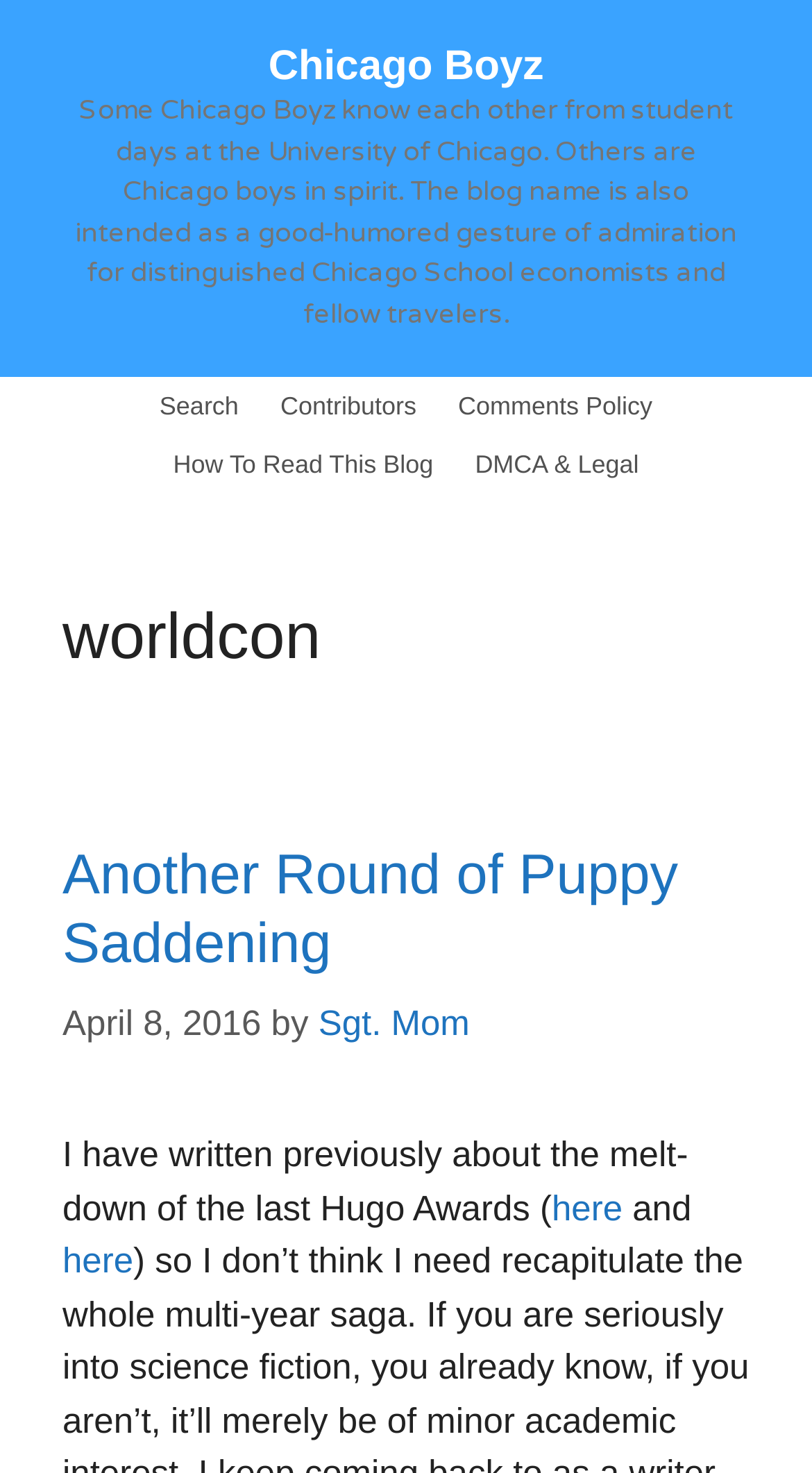Find the bounding box of the UI element described as: "DMCA & Legal". The bounding box coordinates should be given as four float values between 0 and 1, i.e., [left, top, right, bottom].

[0.559, 0.295, 0.812, 0.335]